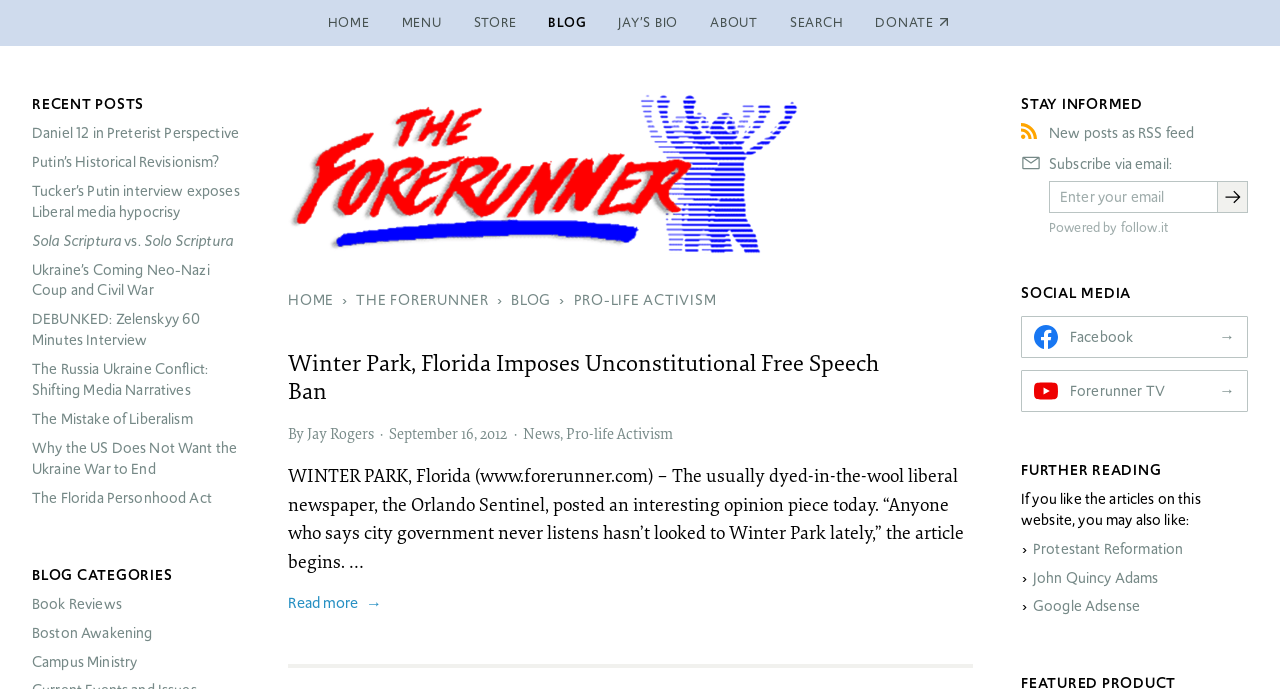Identify and extract the main heading from the webpage.

Abortion Clinic 911 Calls